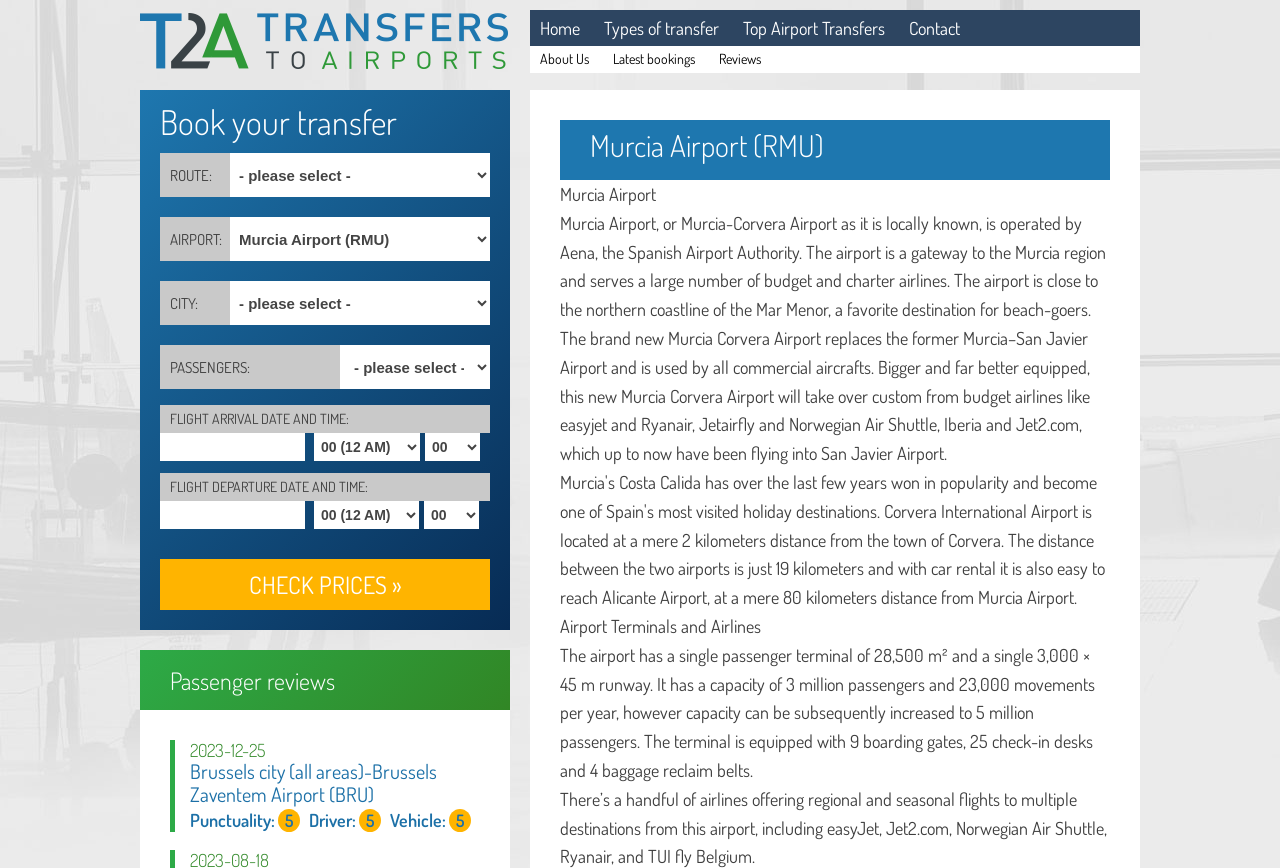Using the provided description title="Facebook", find the bounding box coordinates for the UI element. Provide the coordinates in (top-left x, top-left y, bottom-right x, bottom-right y) format, ensuring all values are between 0 and 1.

None